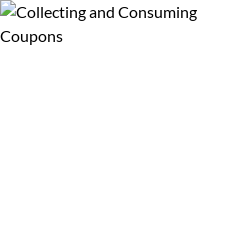What is the purpose of the image? Examine the screenshot and reply using just one word or a brief phrase.

To enhance understanding